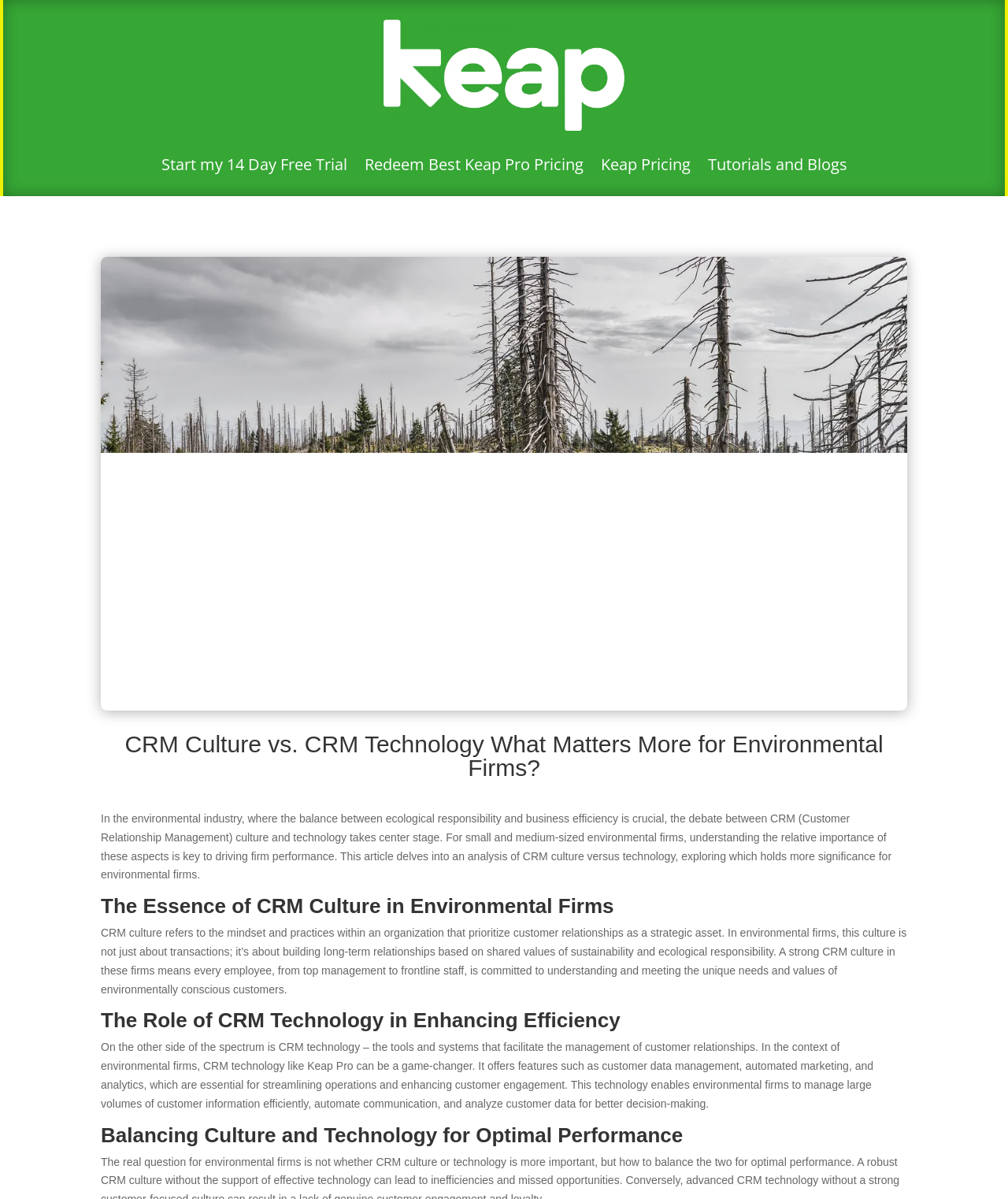Identify and provide the main heading of the webpage.

CRM Culture vs. CRM Technology What Matters More for Environmental Firms?